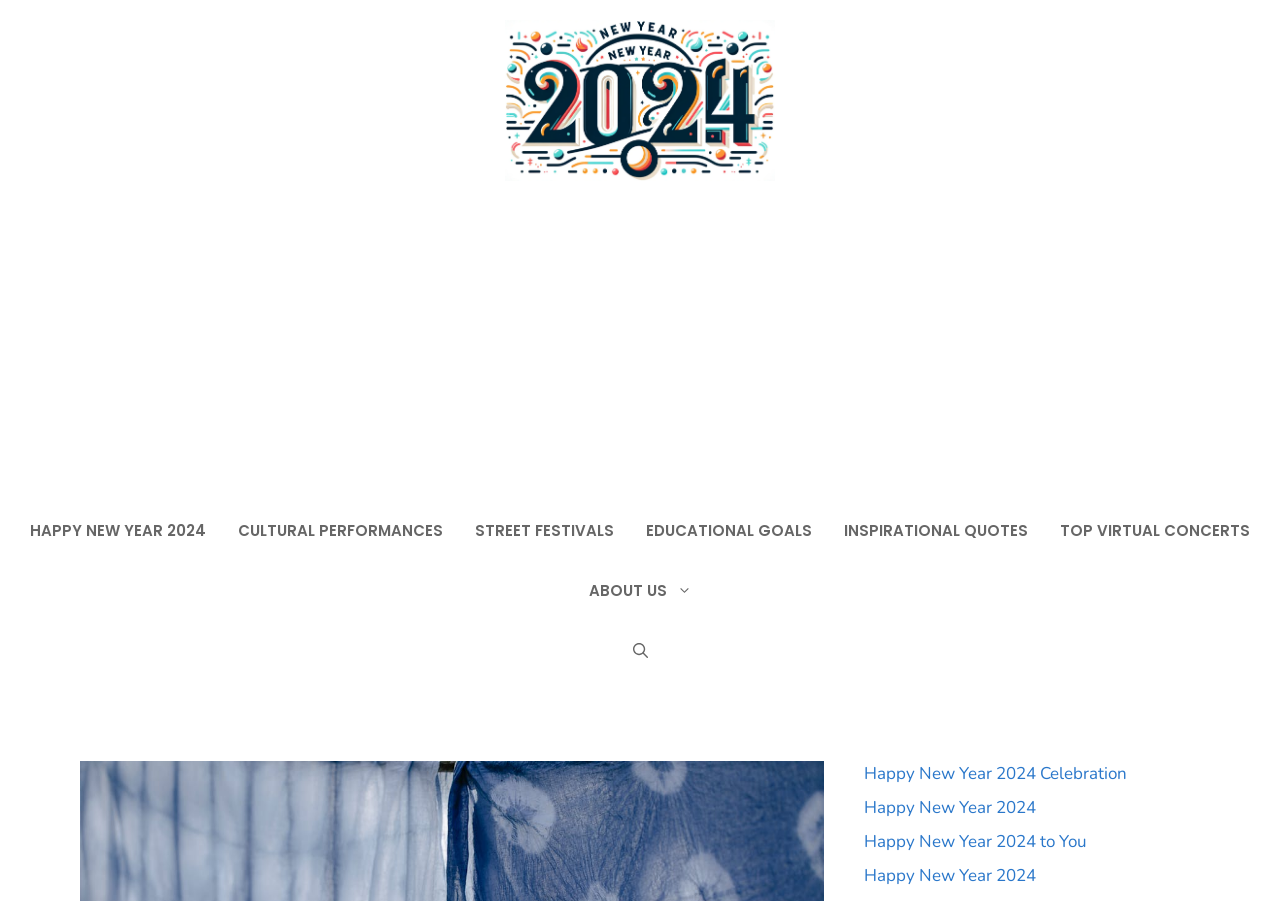What is the theme of the webpage?
Give a thorough and detailed response to the question.

The webpage is focused on planning a perfect New Year's Day celebration, as indicated by the root element's text 'Planning the Perfect 2024 New Year's Day Celebration: Tips and Ideas for a Memorable Start to the Year - Happy New Year 2024'. The presence of links related to New Year's Day celebrations, such as 'Happy New Year 2024 Celebration' and 'Happy New Year 2024 to You', further supports this theme.